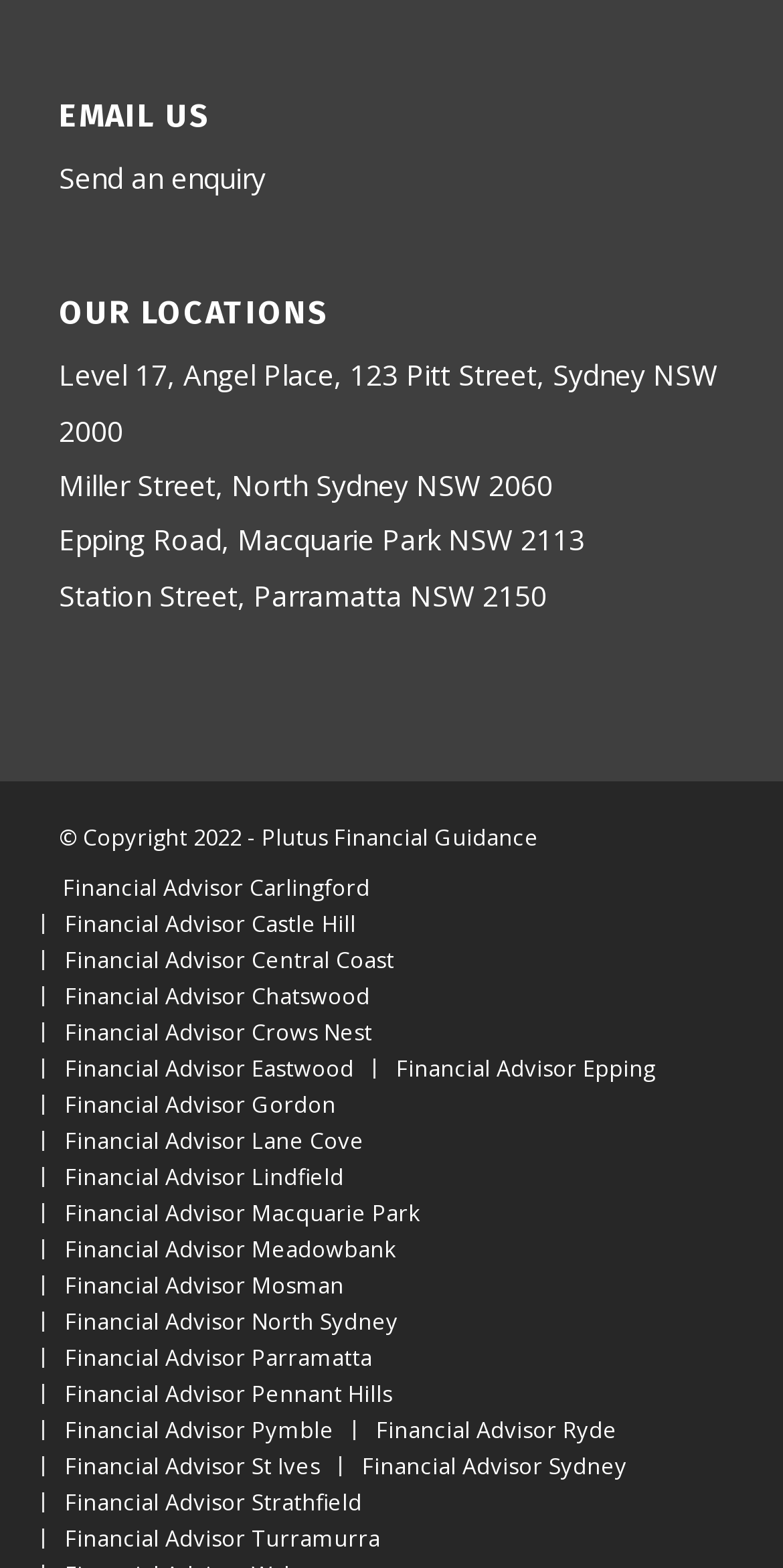Please identify the bounding box coordinates of the element on the webpage that should be clicked to follow this instruction: "Send an enquiry". The bounding box coordinates should be given as four float numbers between 0 and 1, formatted as [left, top, right, bottom].

[0.075, 0.101, 0.339, 0.126]